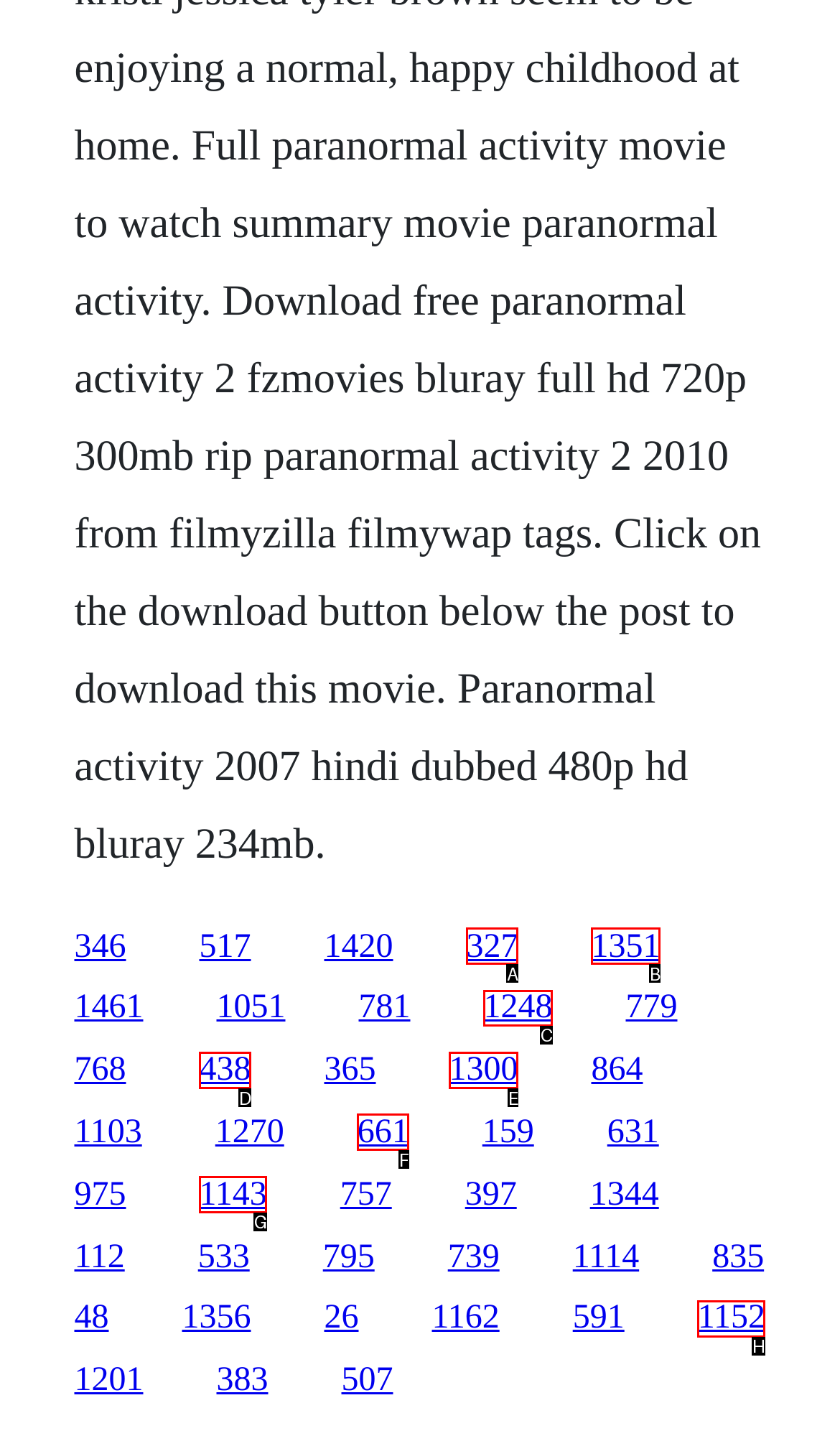Select the HTML element to finish the task: follow the ninth link Reply with the letter of the correct option.

C